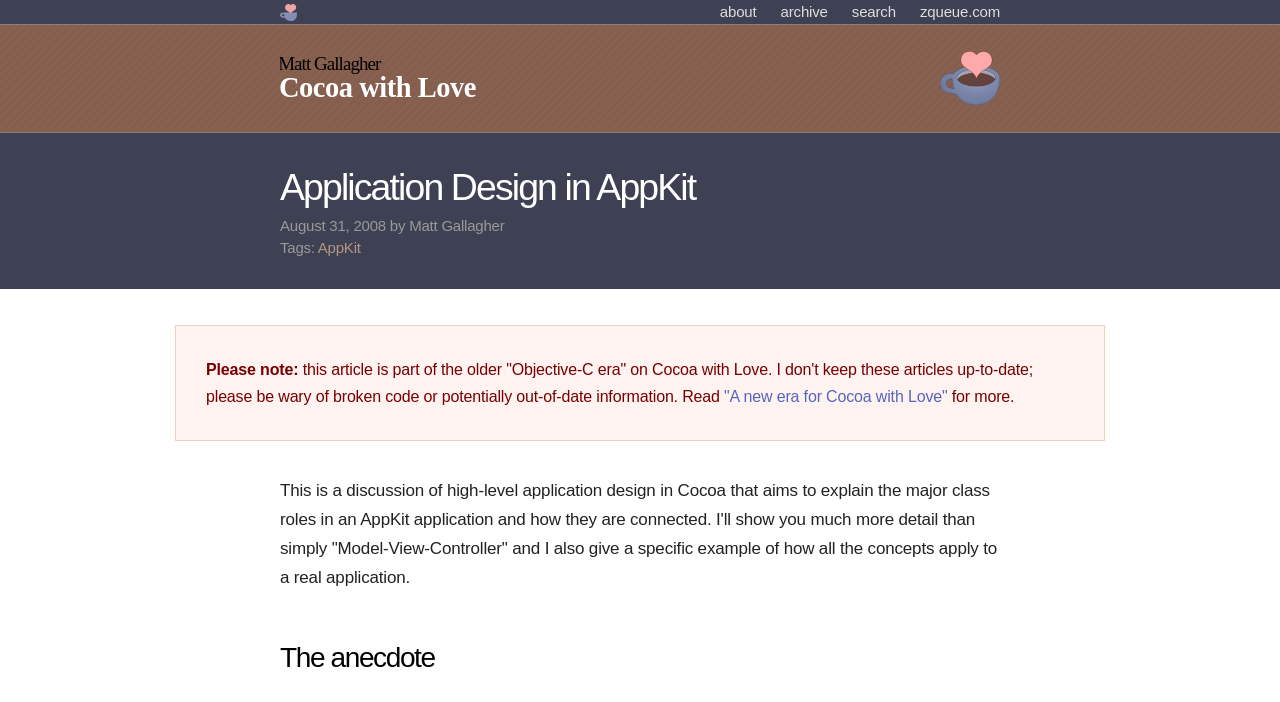Highlight the bounding box of the UI element that corresponds to this description: "alt="Matt Gallagher: Cocoa with Love"".

[0.219, 0.034, 0.781, 0.188]